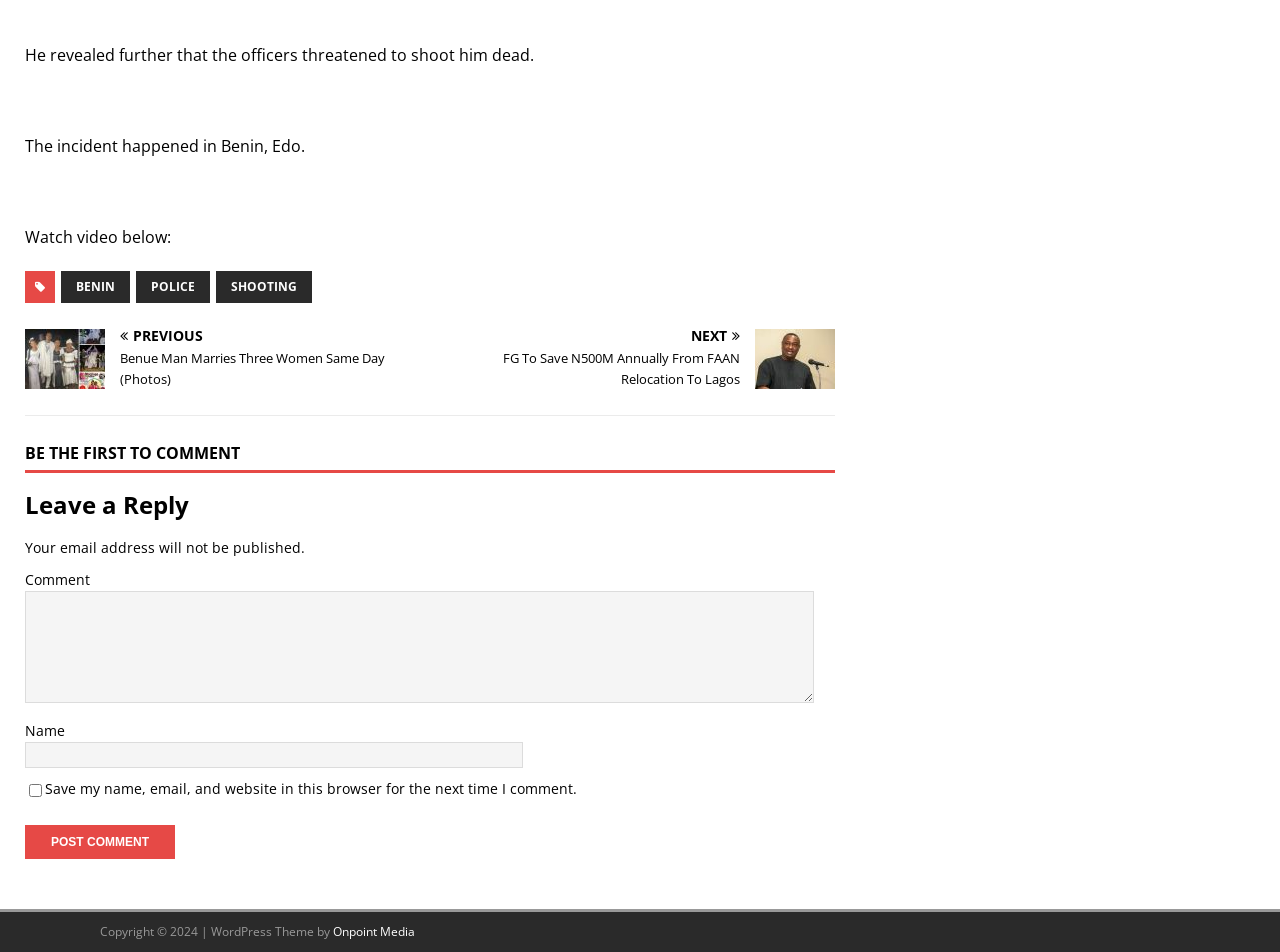Using floating point numbers between 0 and 1, provide the bounding box coordinates in the format (top-left x, top-left y, bottom-right x, bottom-right y). Locate the UI element described here: name="submit" value="Post Comment"

[0.02, 0.867, 0.137, 0.903]